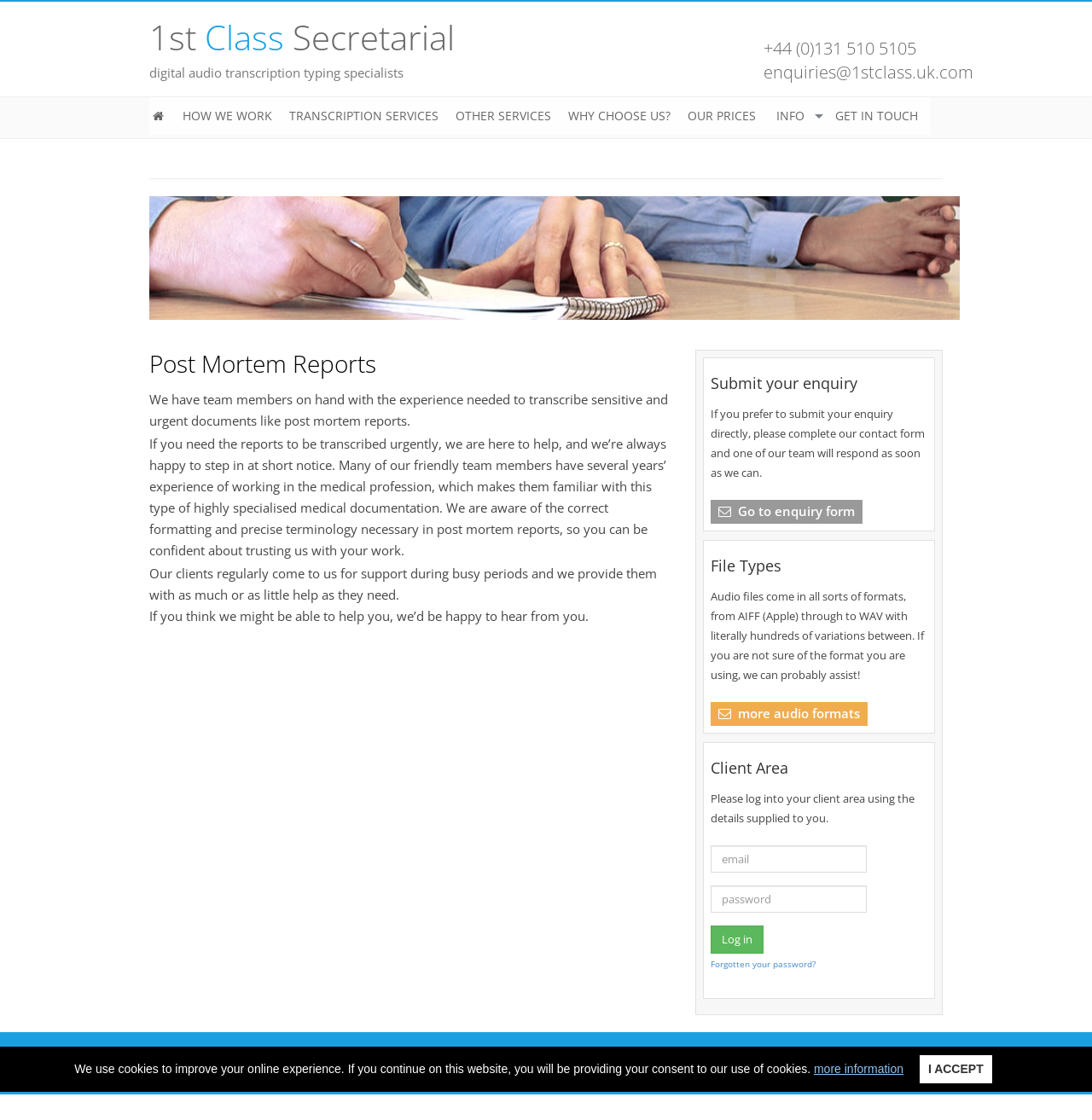Identify the bounding box coordinates of the specific part of the webpage to click to complete this instruction: "Submit your enquiry".

[0.651, 0.327, 0.849, 0.357]